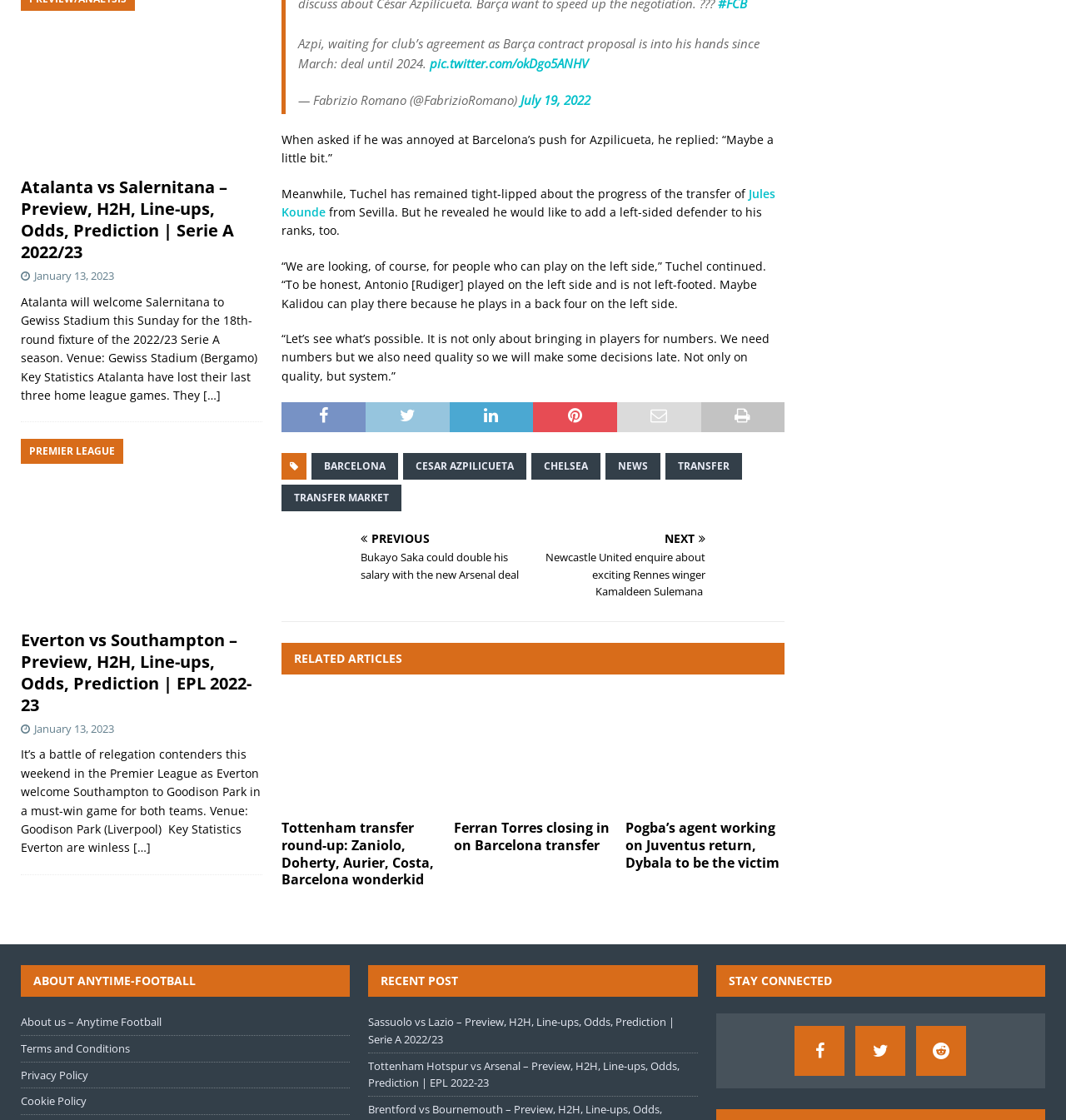Please identify the bounding box coordinates of the element's region that should be clicked to execute the following instruction: "Click on the 'BARCELONA' link". The bounding box coordinates must be four float numbers between 0 and 1, i.e., [left, top, right, bottom].

[0.293, 0.404, 0.374, 0.428]